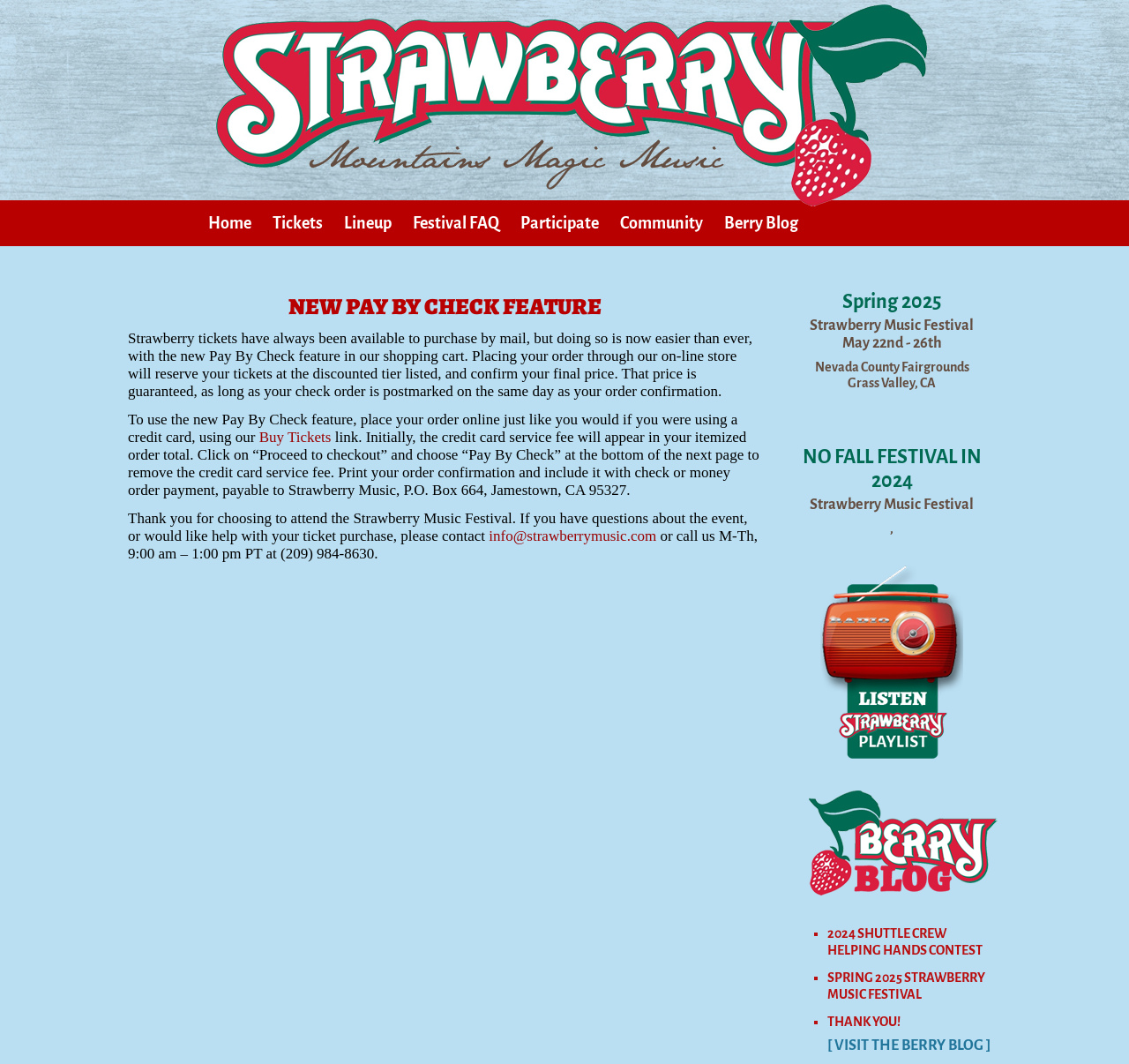Find the bounding box coordinates for the area you need to click to carry out the instruction: "Click on 'info@strawberrymusic.com'". The coordinates should be four float numbers between 0 and 1, indicated as [left, top, right, bottom].

[0.433, 0.496, 0.581, 0.511]